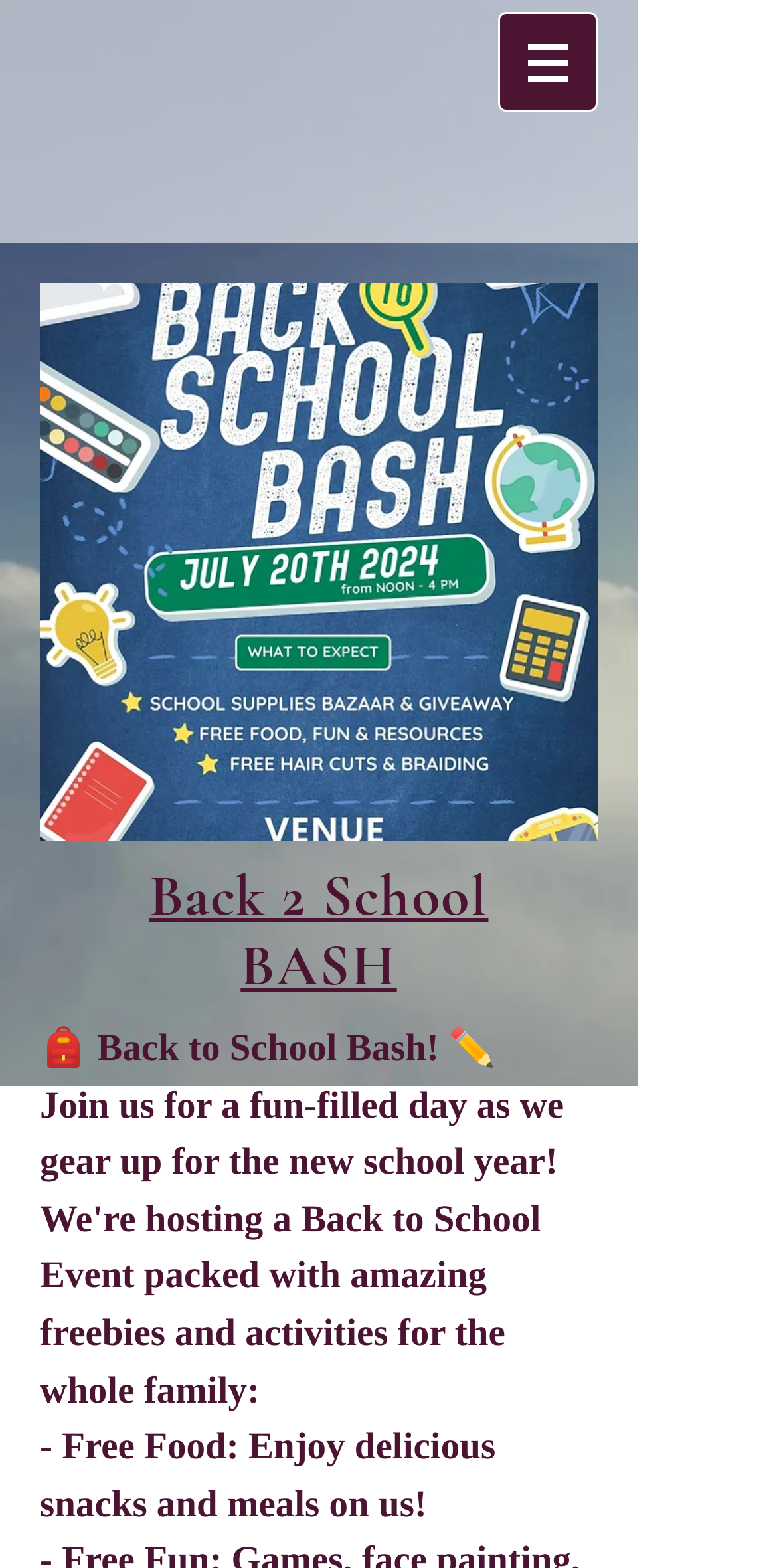What is being offered for free at the event?
Please craft a detailed and exhaustive response to the question.

I found this information by reading the static text element on the webpage, which says '- Free Food: Enjoy delicious snacks and meals on us!'. This suggests that food will be provided for free at the event.